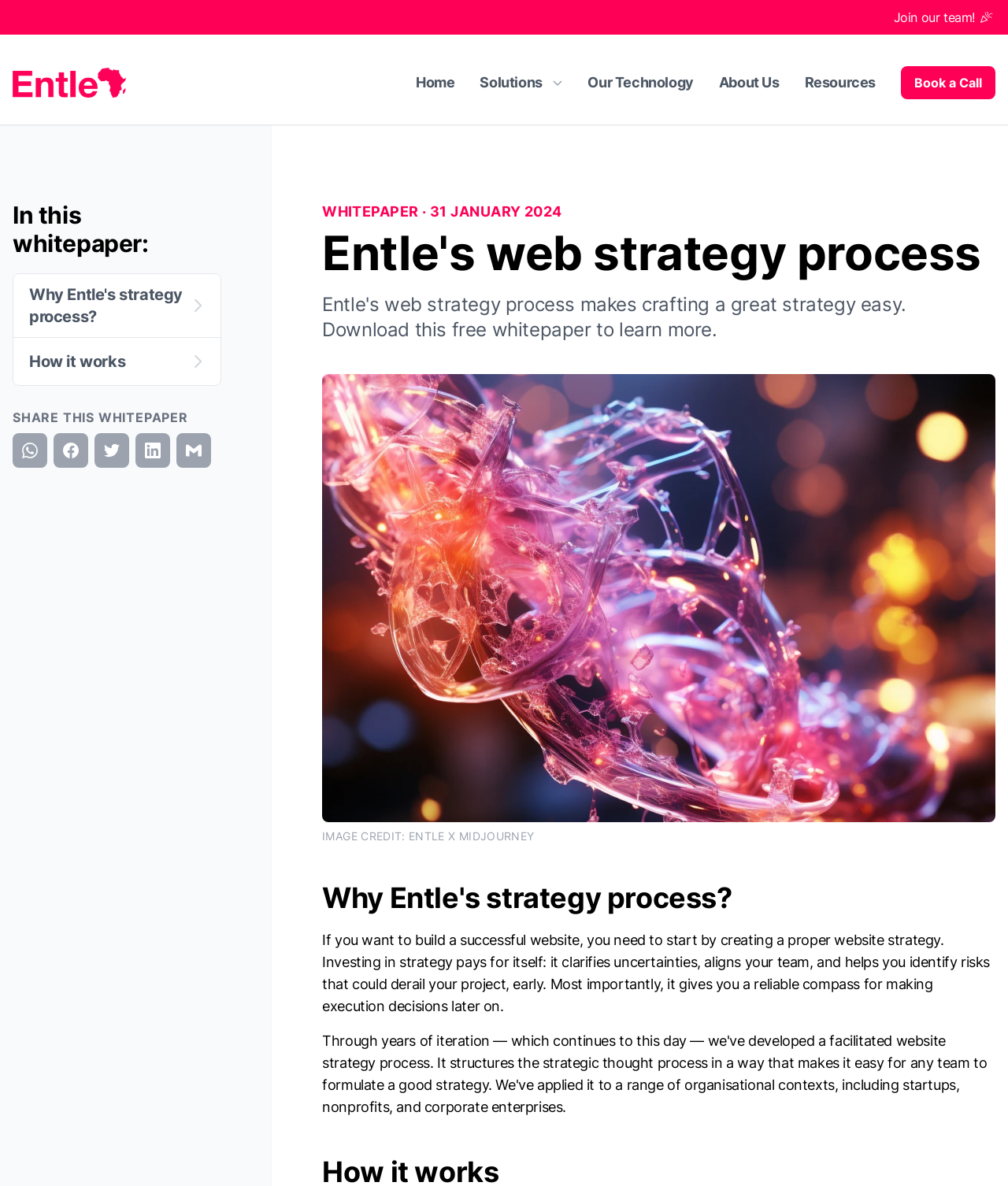Calculate the bounding box coordinates of the UI element given the description: "Join our team! celebration".

[0.886, 0.005, 0.988, 0.024]